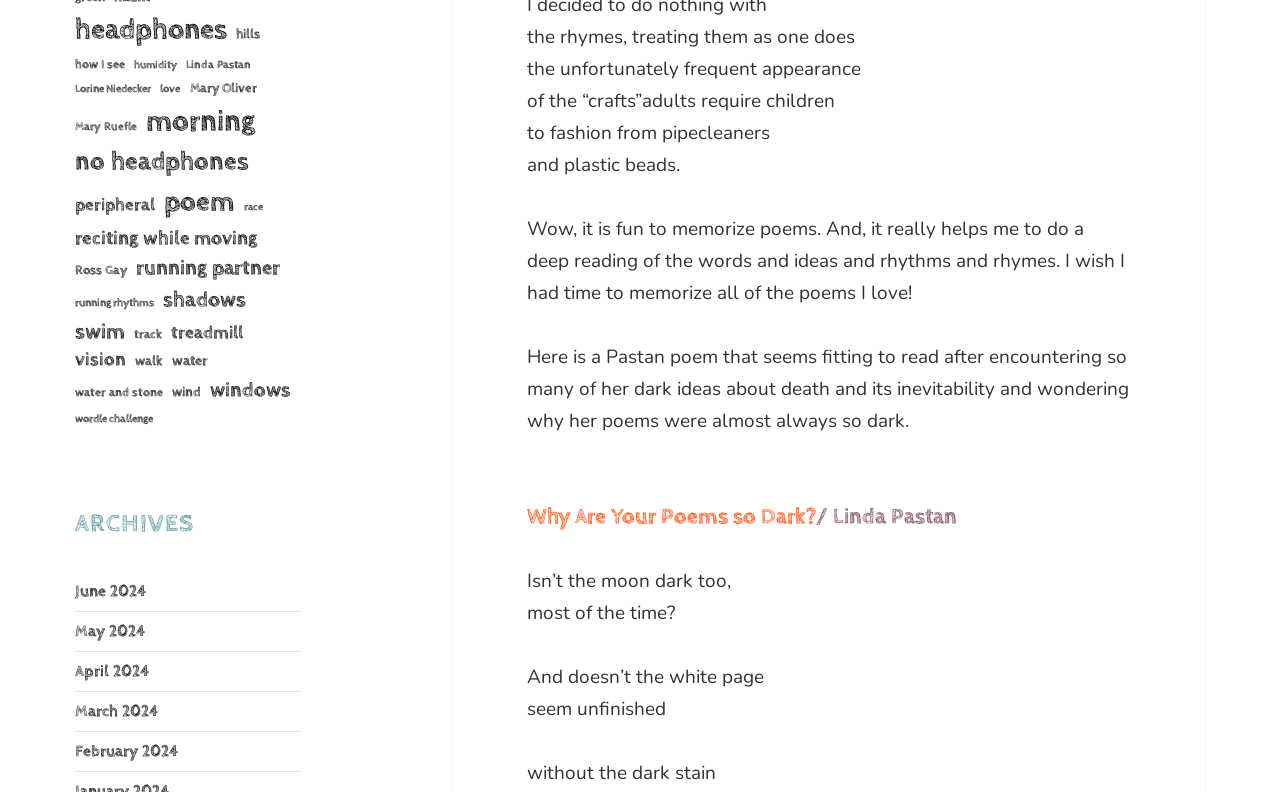Locate the bounding box coordinates of the element I should click to achieve the following instruction: "explore 'morning'".

[0.114, 0.127, 0.199, 0.182]